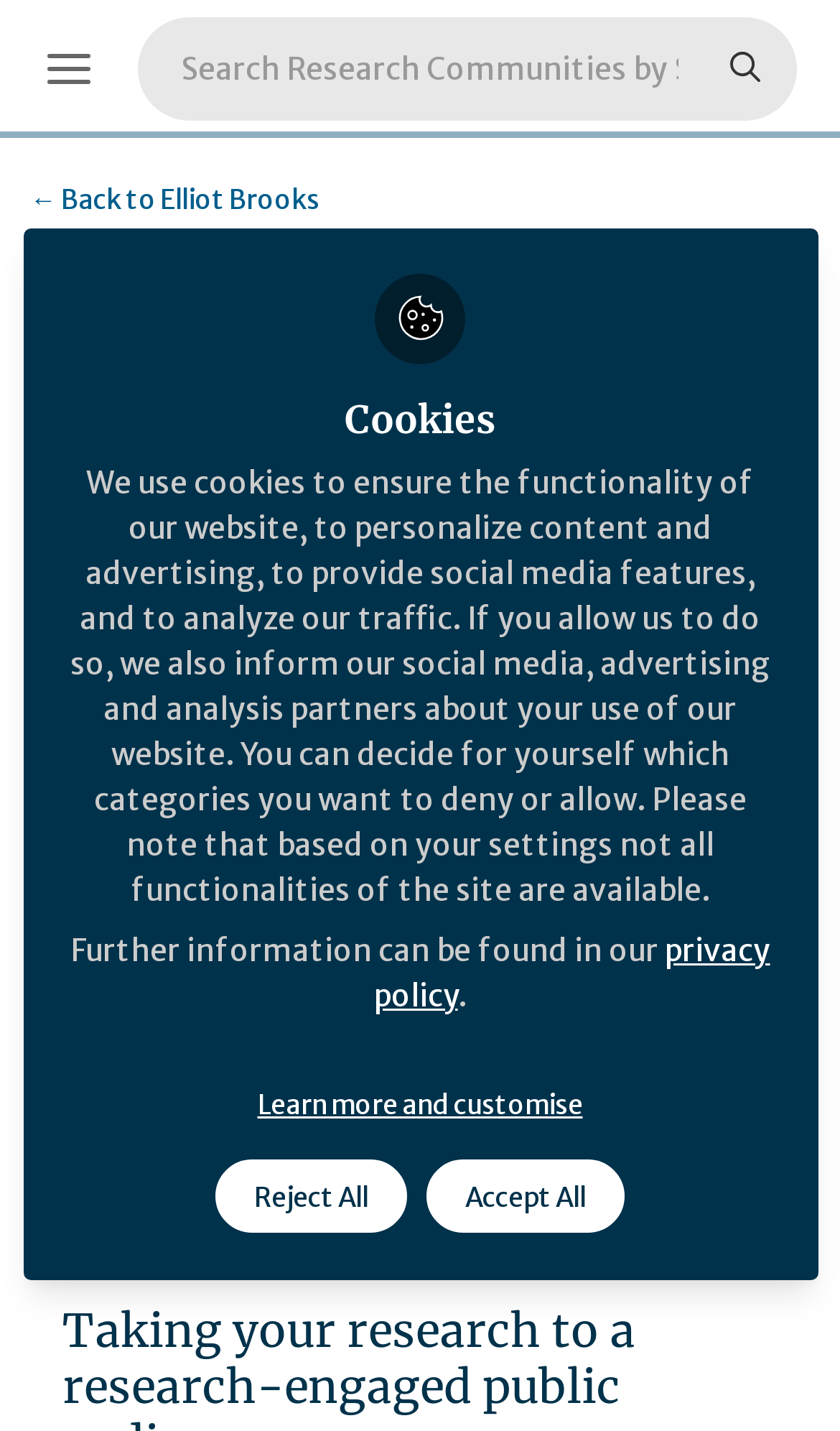Identify the bounding box for the UI element that is described as follows: "Menu".

[0.0, 0.0, 0.164, 0.096]